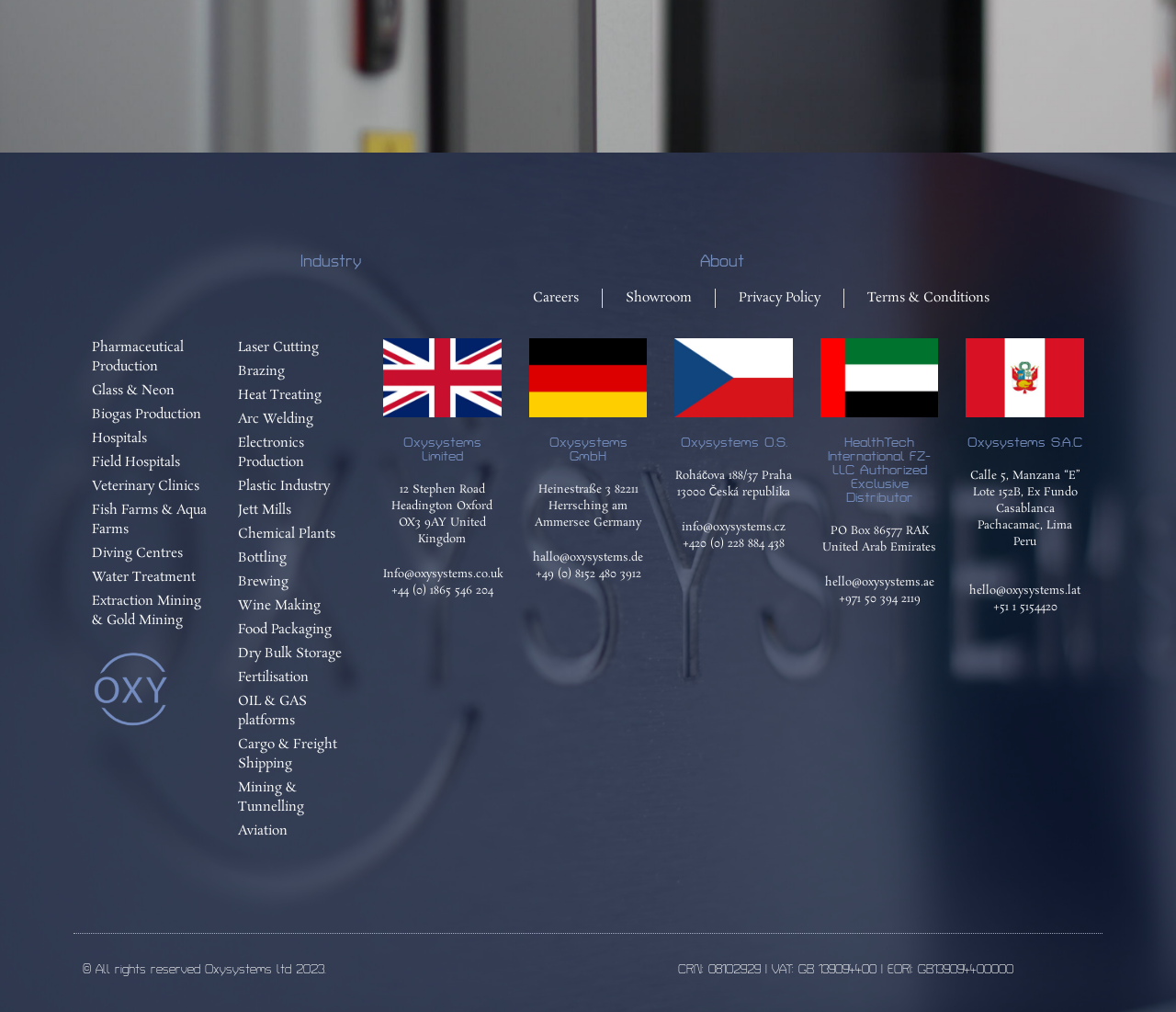Find the bounding box coordinates of the clickable area that will achieve the following instruction: "Click on 'Info@oxysystems.co.uk'".

[0.326, 0.56, 0.427, 0.575]